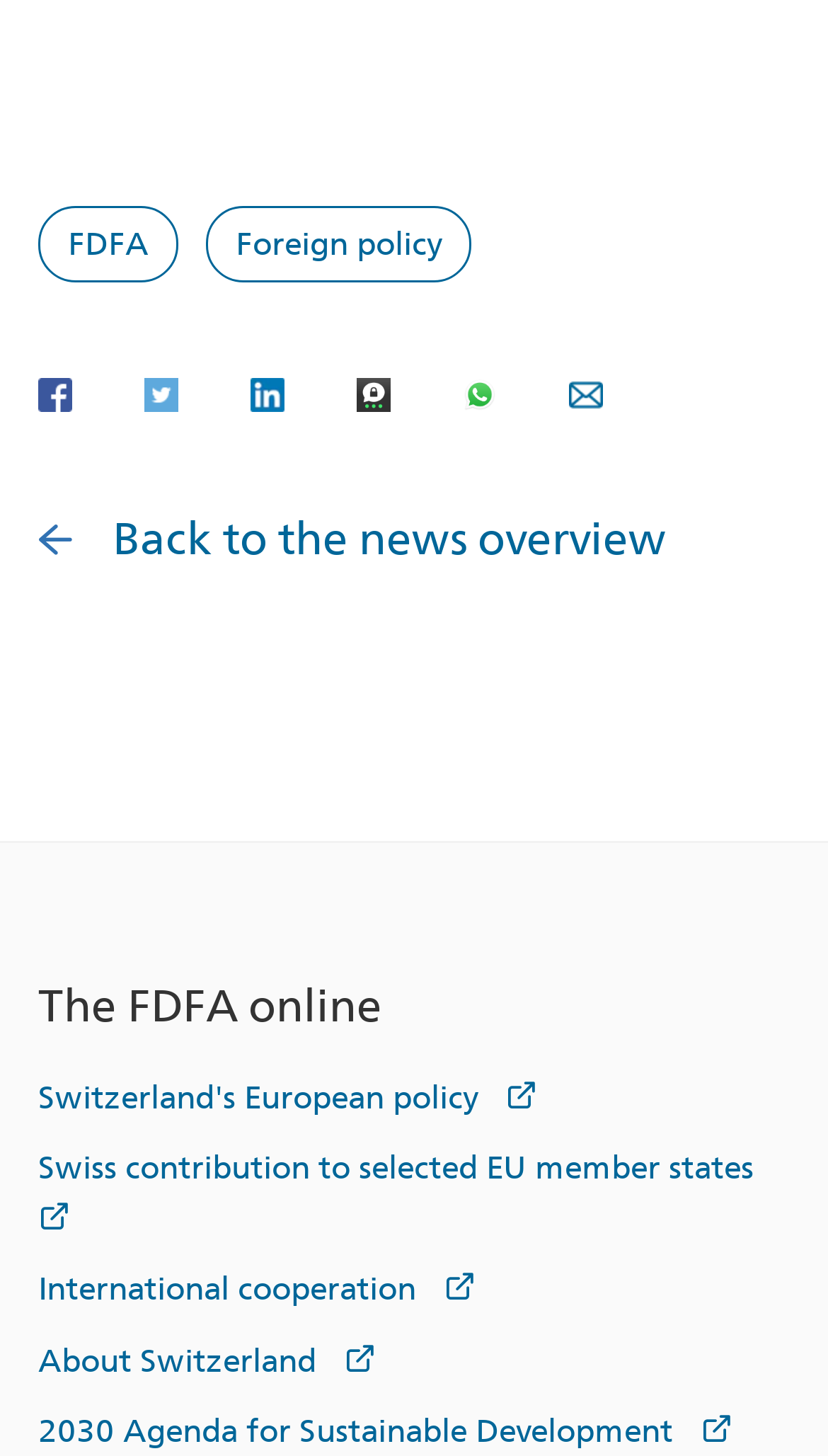Use a single word or phrase to answer this question: 
What is the last topic listed under 'The FDFA online'?

2030 Agenda for Sustainable Development